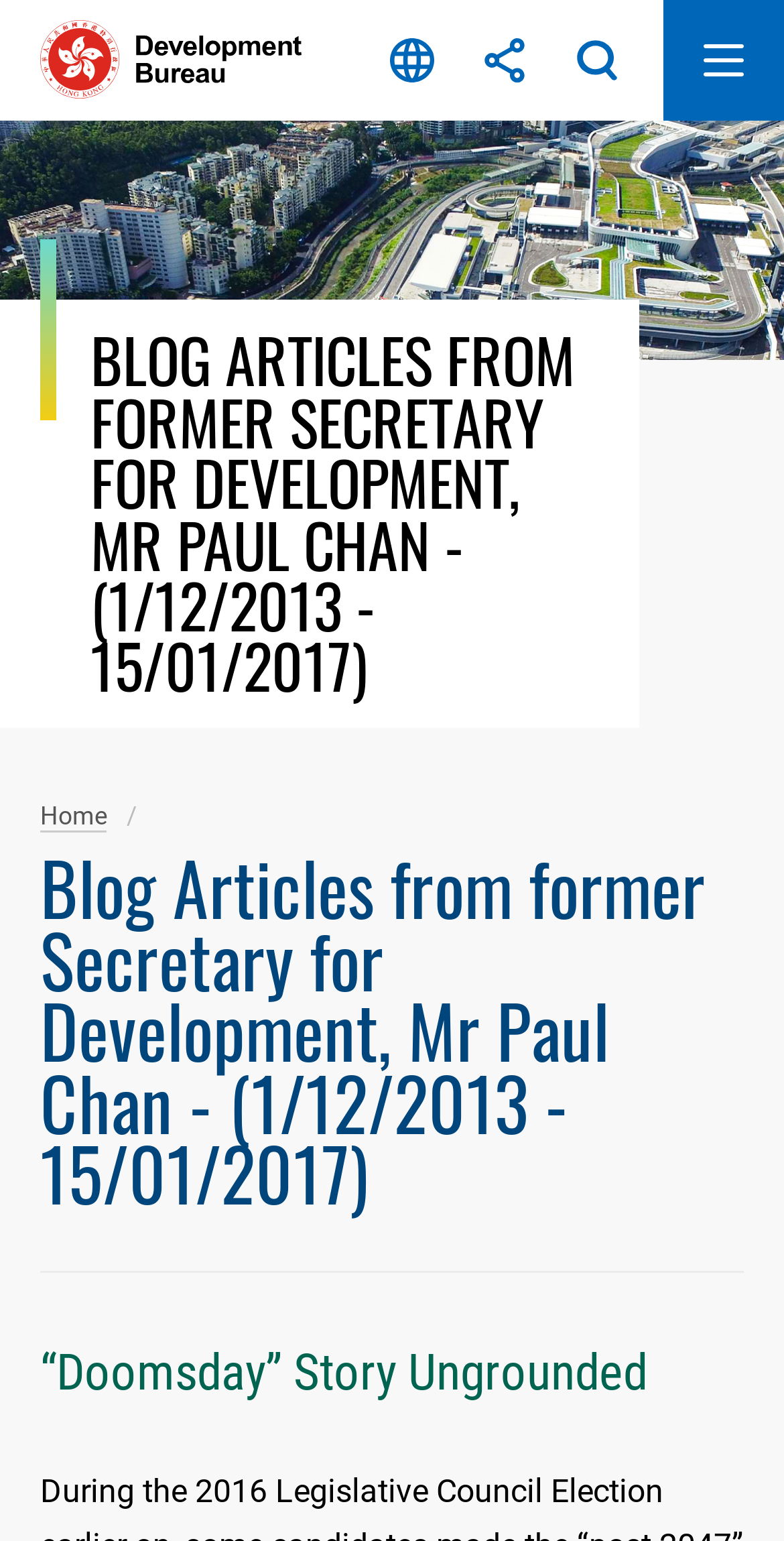What is the language selection option?
Based on the image content, provide your answer in one word or a short phrase.

Language